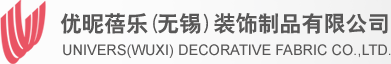Elaborate on the various elements present in the image.

The image features the logo of Univers (Wuxi) Decorative Fabric Co., Ltd., prominently displayed at the top of their webpage. The logo combines a stylized red emblem with elegant typography, showcasing the company's name in both Chinese and English. This visually appealing design encapsulates the brand's identity and professionalism in the decorative fabric industry. The overall aesthetic of the logo contributes to the company's modern and innovative image as they unveil their newly launched website, which now includes a mobile version to enhance accessibility for users.